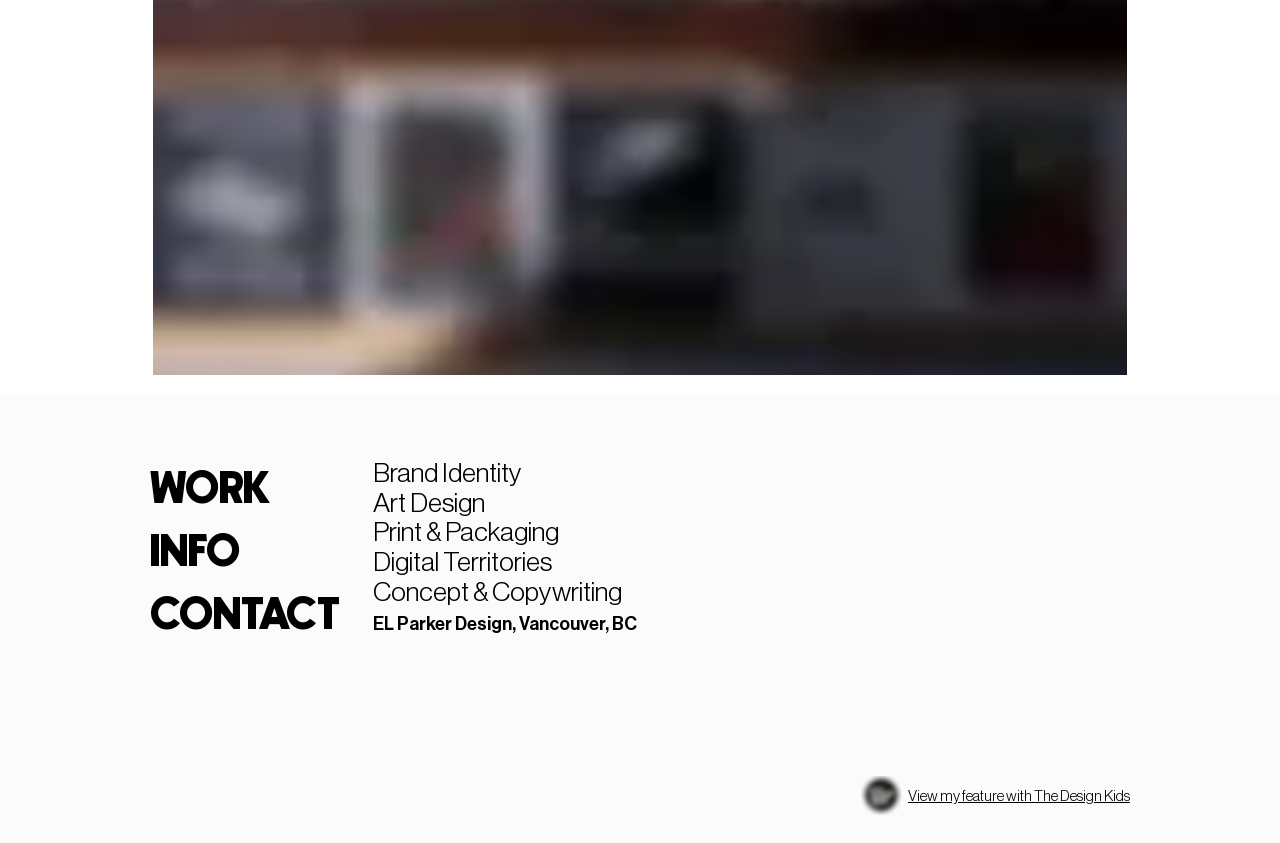What is the feature with The Design Kids?
Look at the image and answer the question using a single word or phrase.

View my feature